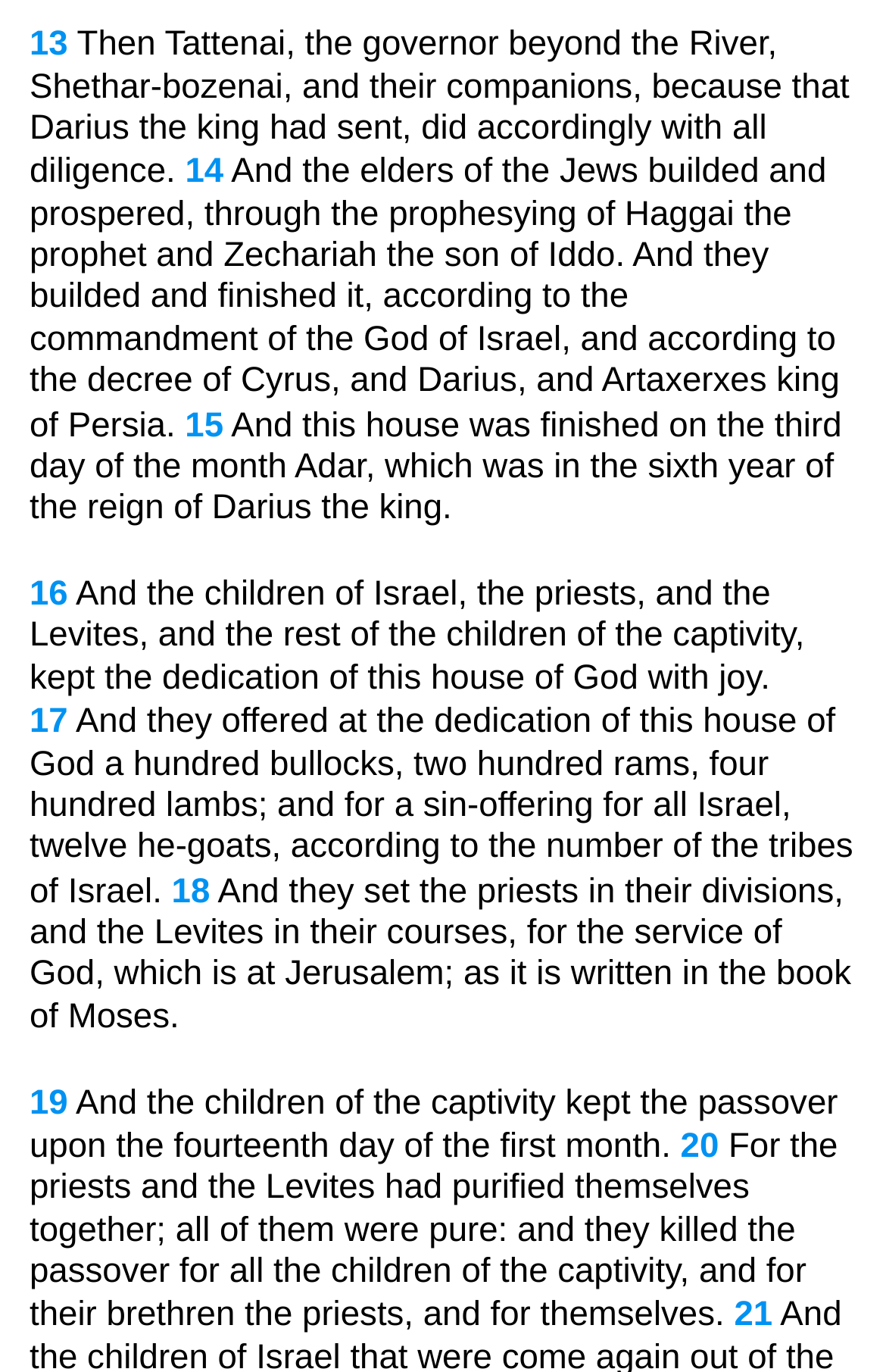On which day of the month was the house finished?
Using the image as a reference, answer the question in detail.

The text states 'And this house was finished on the third day of the month Adar, which was in the sixth year of the reign of Darius the king.', so the answer is the third day of Adar.